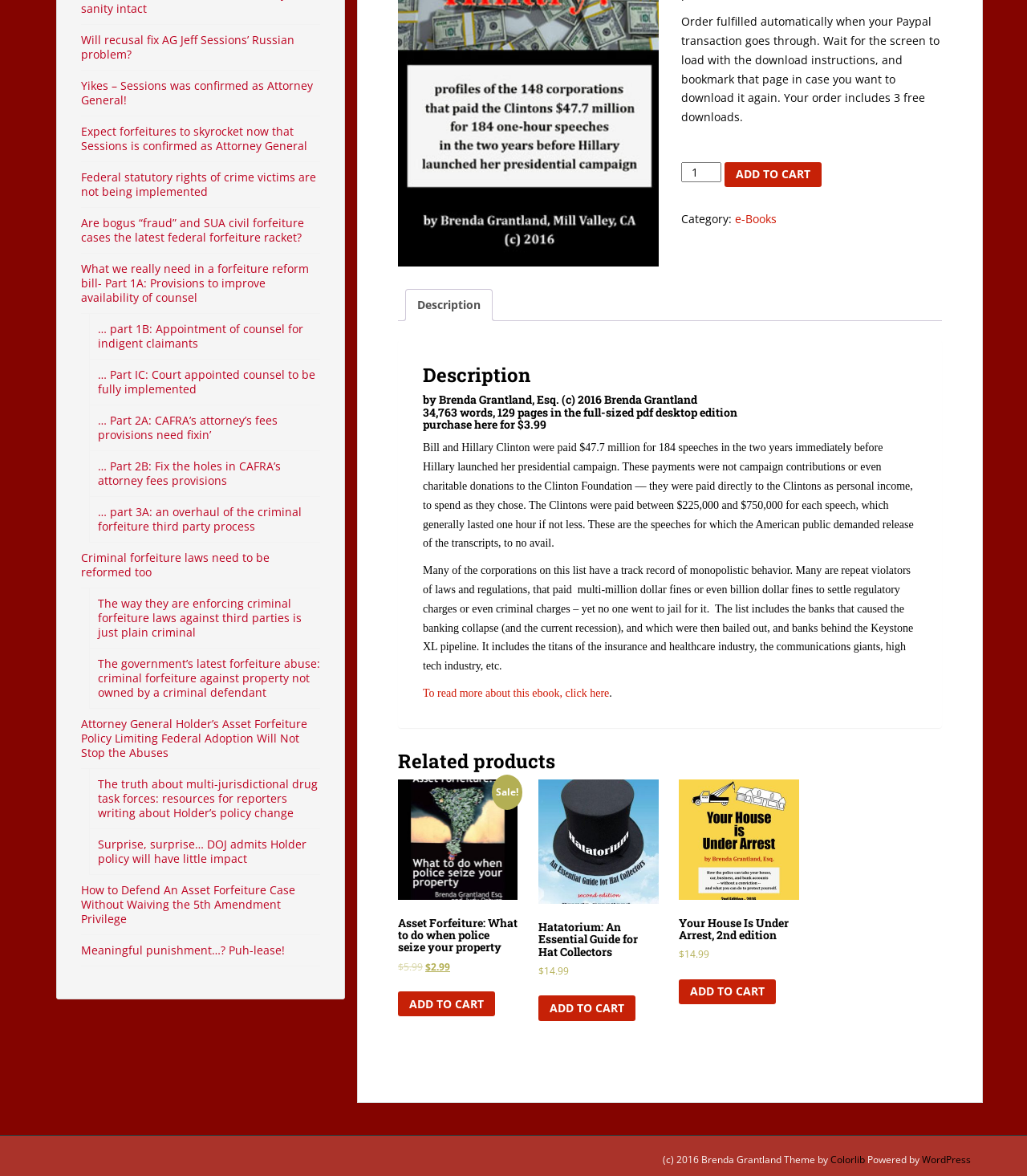Based on the description "Add to cart", find the bounding box of the specified UI element.

[0.661, 0.833, 0.756, 0.854]